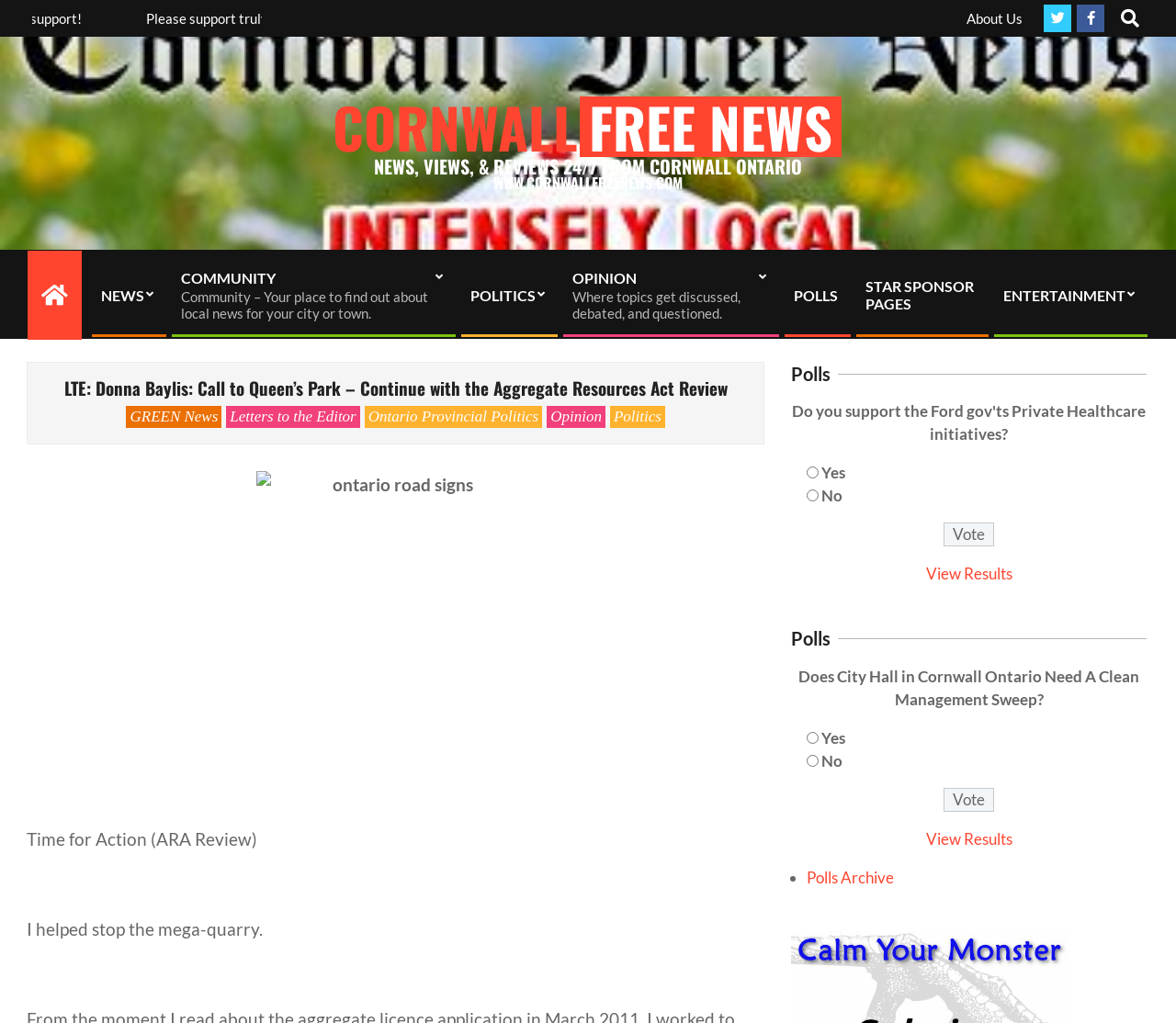What type of content is available under the 'Community' section?
Please respond to the question with a detailed and thorough explanation.

I determined the answer by examining the link 'COMMUNITY  Community – Your place to find out about local news for your city or town.' which implies that the 'Community' section contains local news.